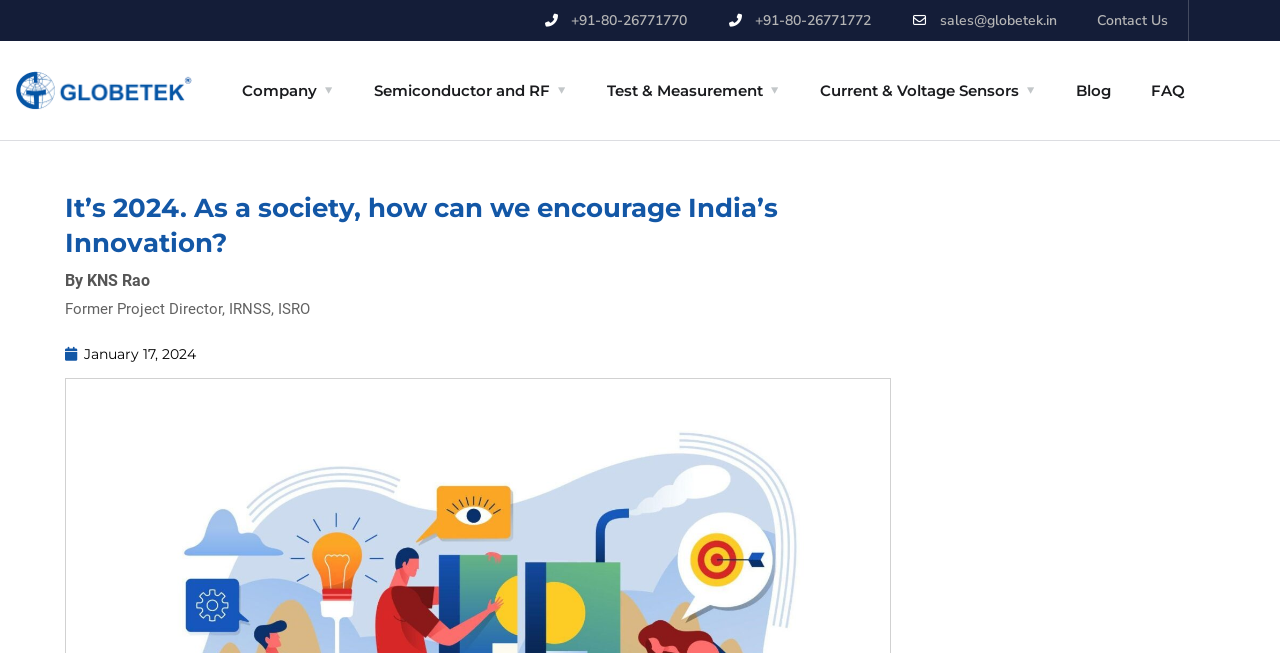Answer this question in one word or a short phrase: What is the phone number for sales inquiries?

+91-80-26771772